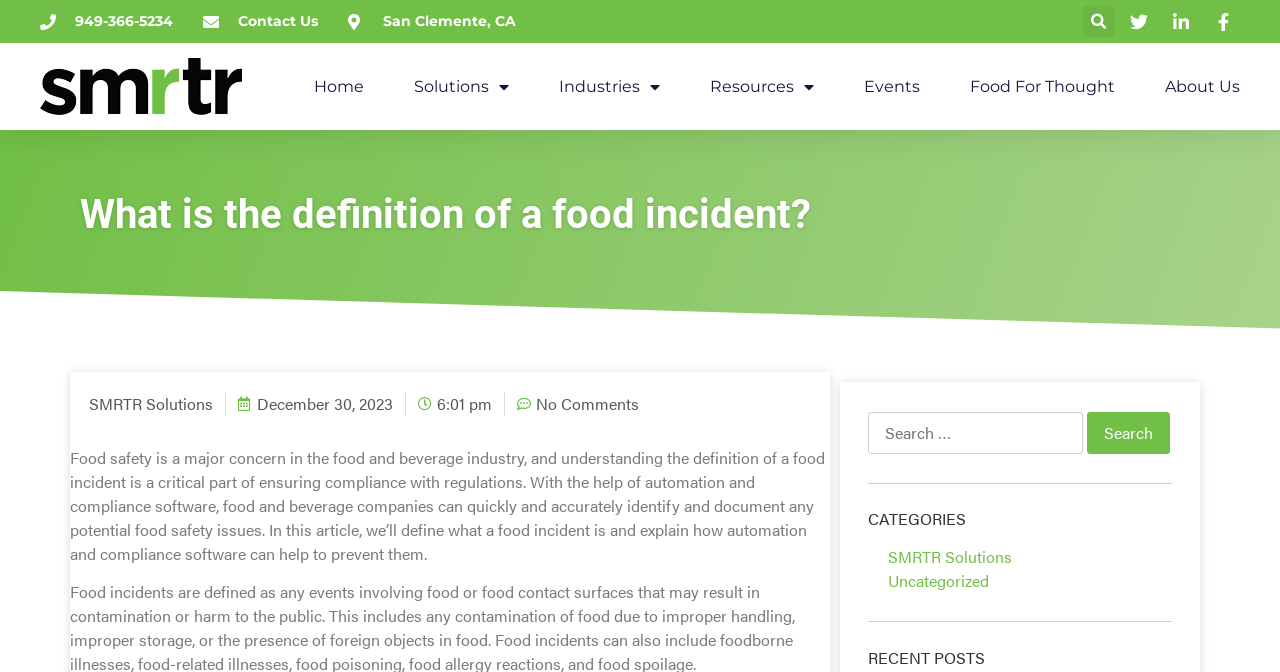What is the main topic of this webpage?
Analyze the image and provide a thorough answer to the question.

Based on the heading 'What is the definition of a food incident?' and the content of the webpage, it is clear that the main topic of this webpage is related to food incidents.